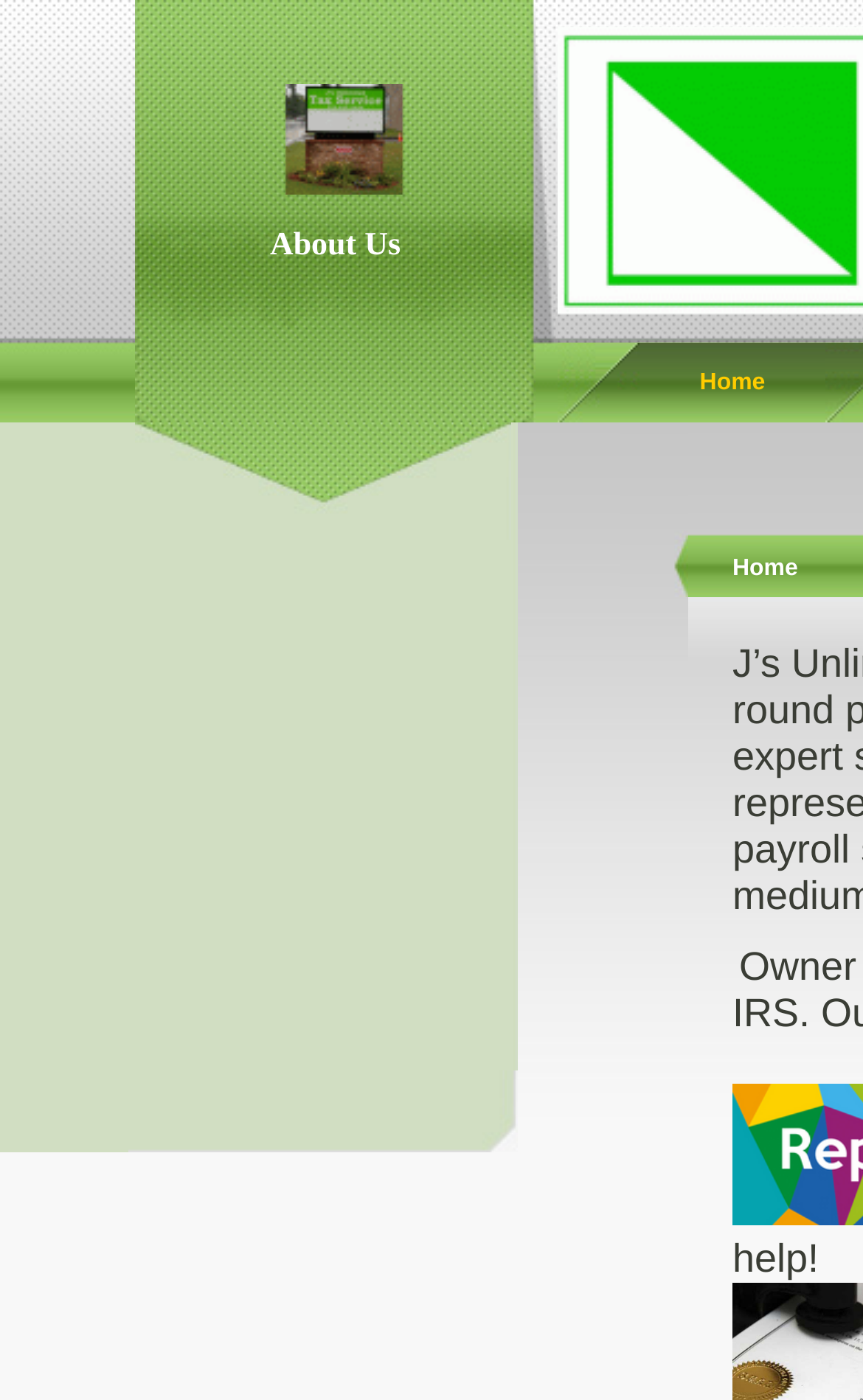Use a single word or phrase to respond to the question:
What is the text of the first link?

None